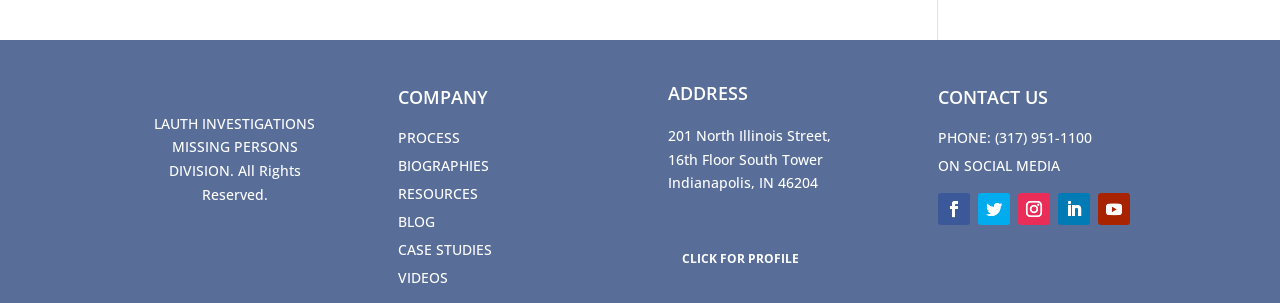Please find the bounding box coordinates in the format (top-left x, top-left y, bottom-right x, bottom-right y) for the given element description. Ensure the coordinates are floating point numbers between 0 and 1. Description: Contact

None